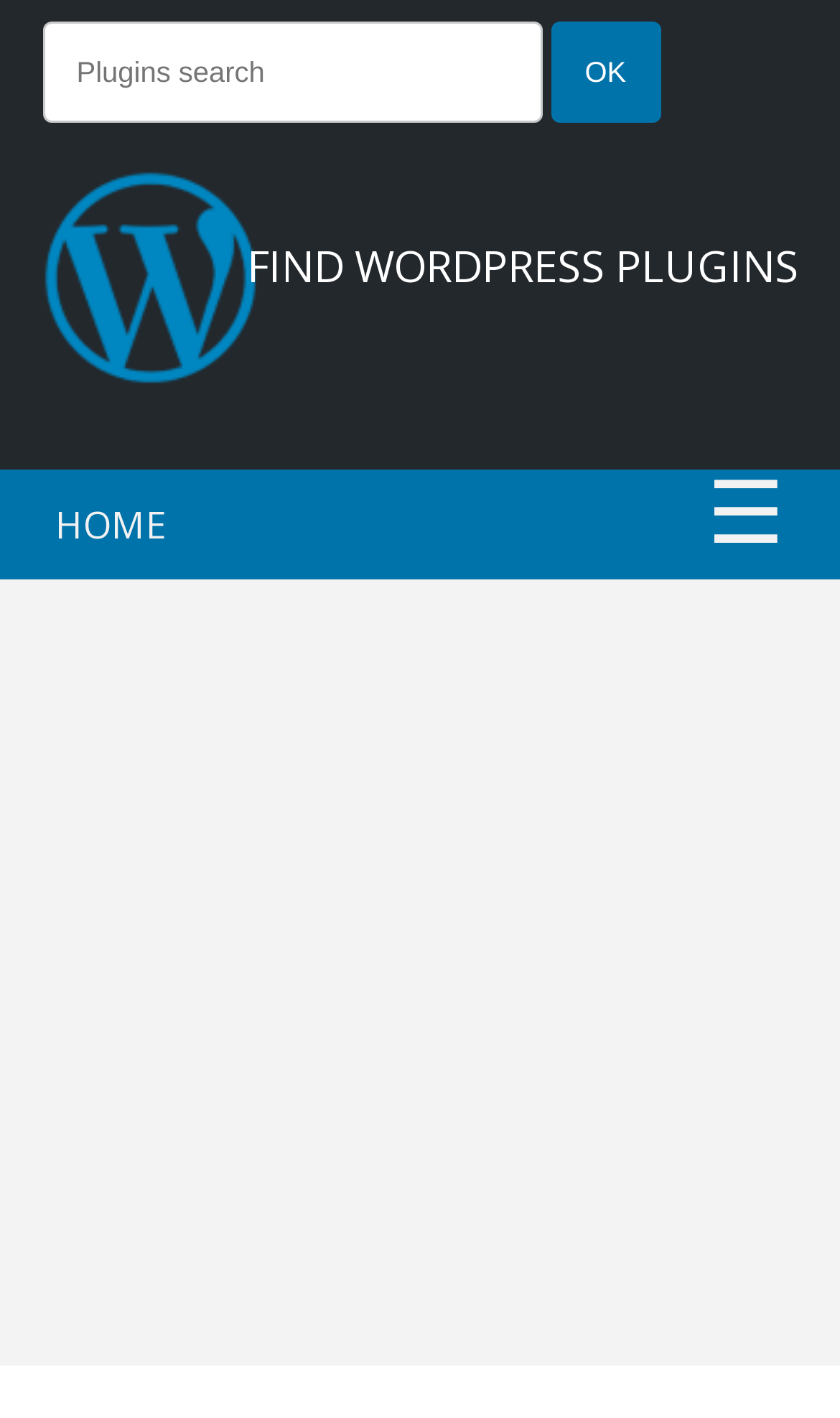Find the coordinates for the bounding box of the element with this description: "☰".

[0.801, 0.332, 0.975, 0.389]